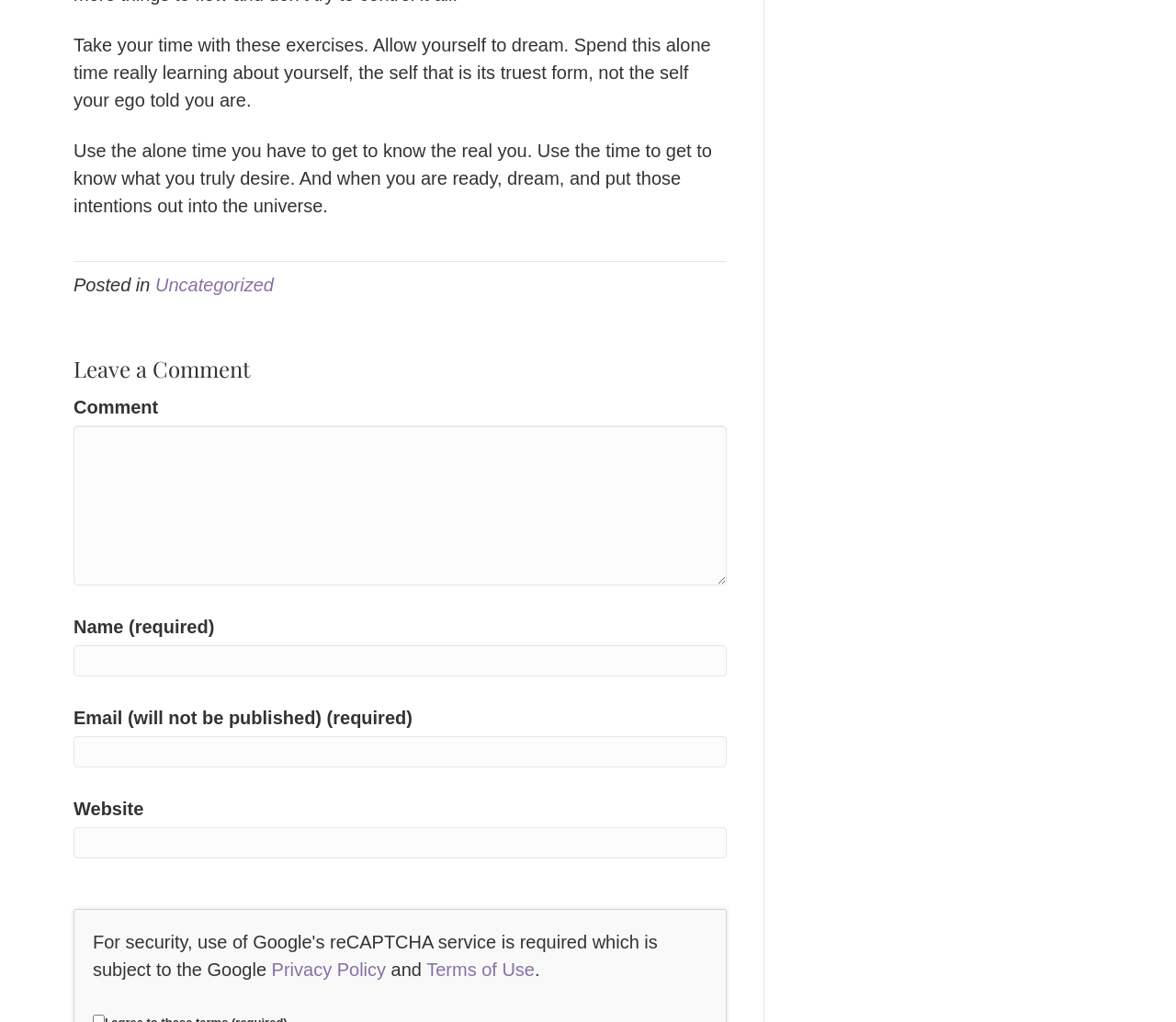Provide the bounding box coordinates for the UI element that is described as: "Privacy Policy".

[0.231, 0.939, 0.328, 0.959]